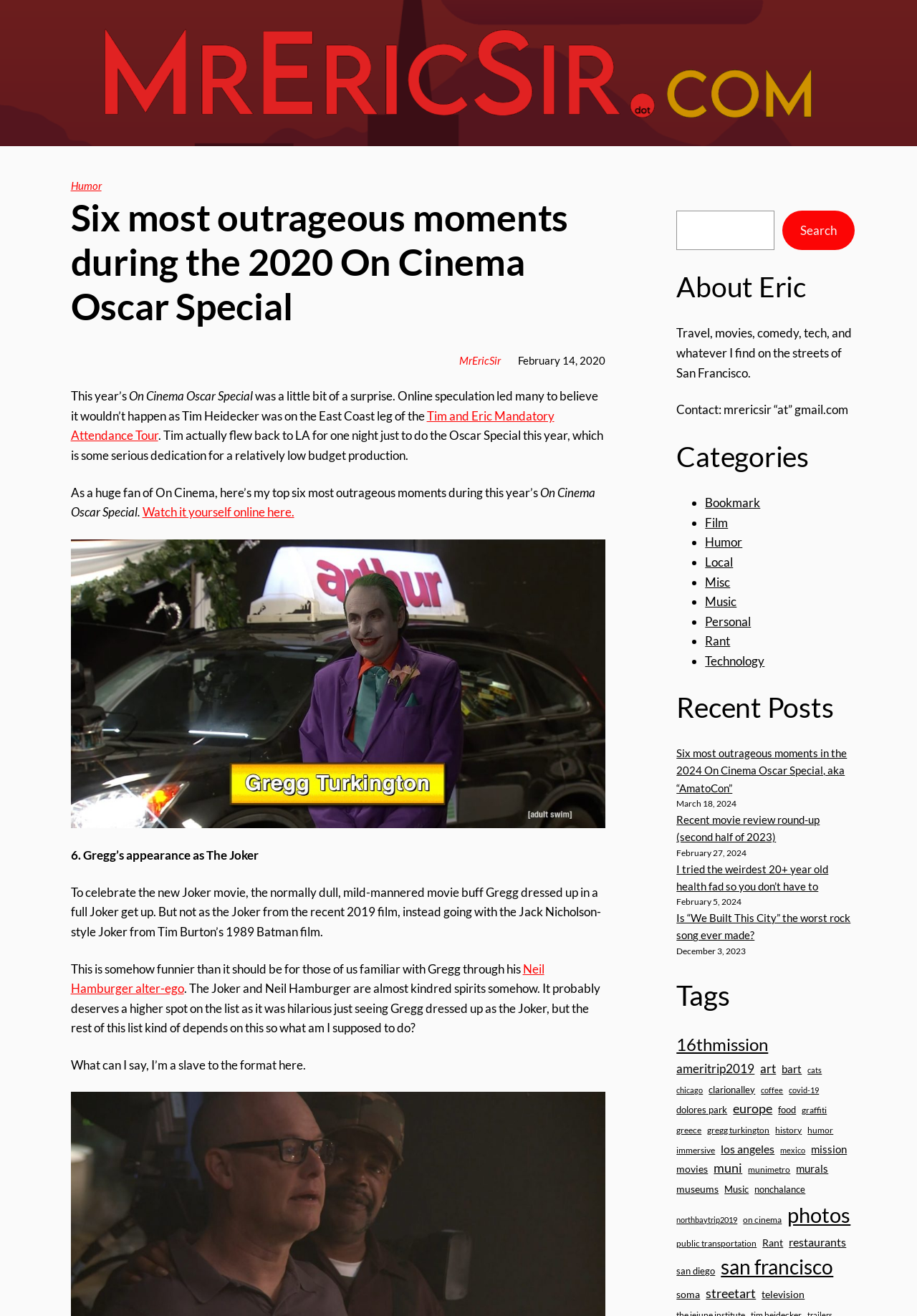What is the name of the person who dressed up as the Joker?
Using the visual information from the image, give a one-word or short-phrase answer.

Gregg